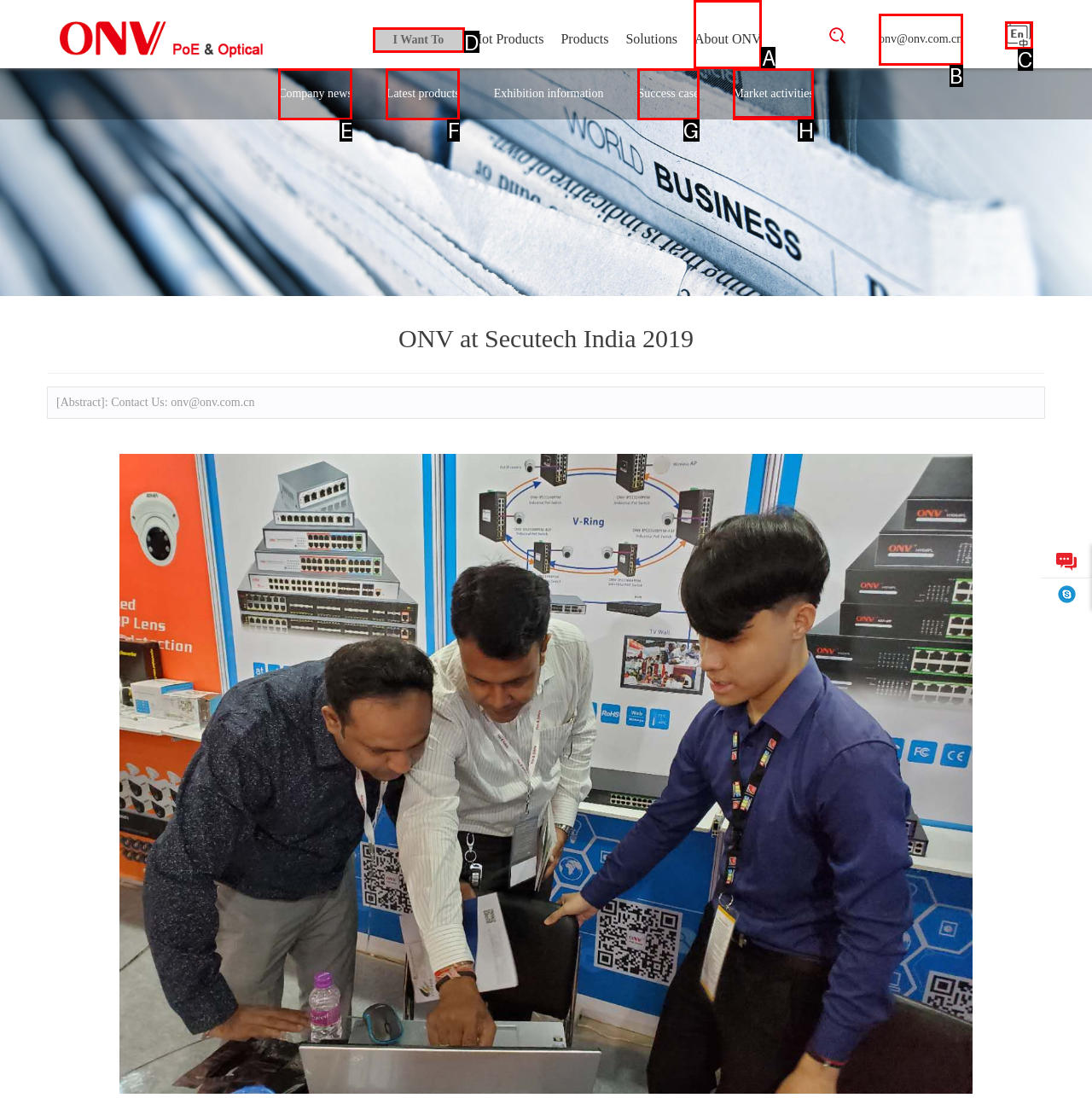Which lettered option should be clicked to perform the following task: Click on 'I Want To'
Respond with the letter of the appropriate option.

D